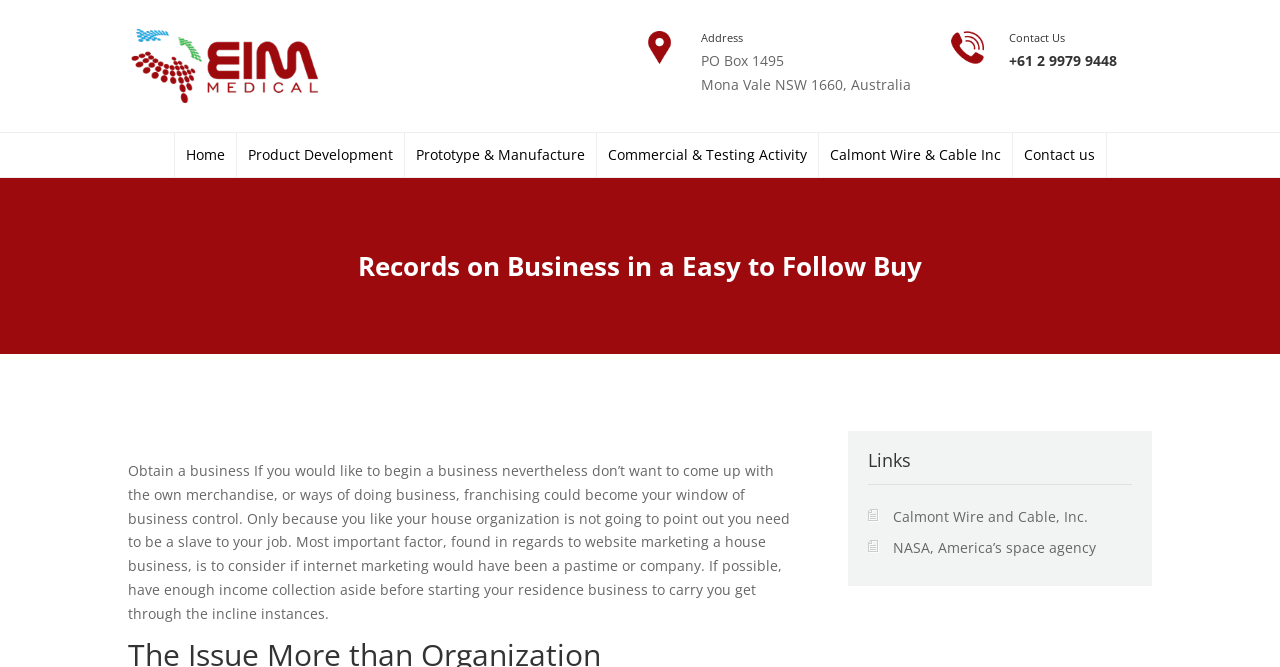Please find the bounding box coordinates for the clickable element needed to perform this instruction: "Click the 'Home' link".

[0.145, 0.222, 0.175, 0.243]